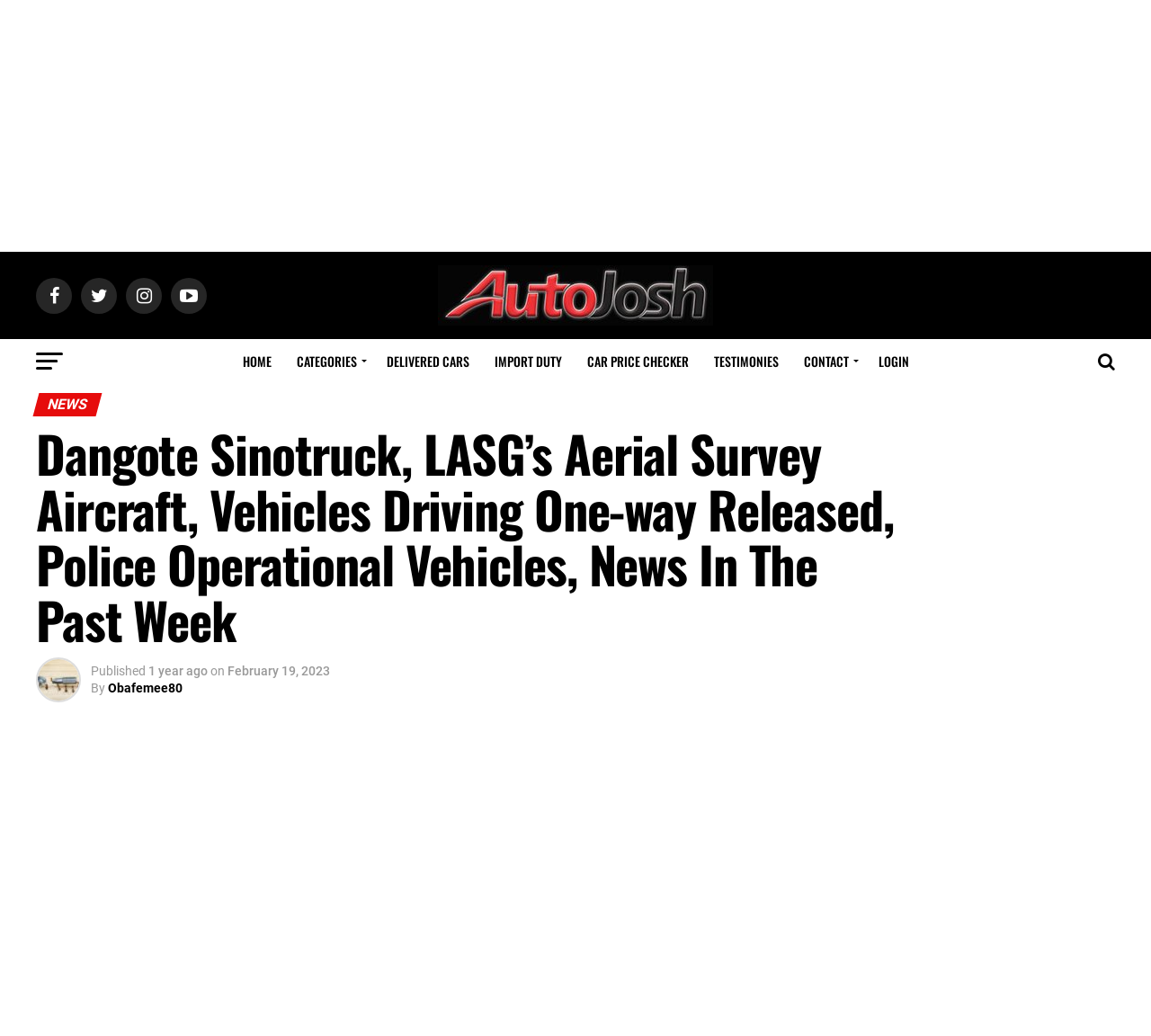Who is the author of the news article?
Please ensure your answer to the question is detailed and covers all necessary aspects.

I determined the answer by looking at the text below the heading, which states 'By Obafemee80'.